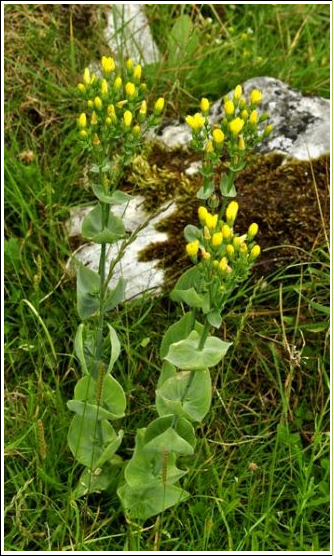Detail every significant feature and component of the image.

This image showcases the striking Yellow-wort, scientifically known as Blackstonia perfoliata. This unique plant is characterized by its small, boat-shaped, grey-green leaves that are fused together at the base, giving it a distinctive appearance. Growing in clusters, the yellow flowers typically bloom in sunshine from June to October, with each flower featuring six to eight petals. The Yellow-wort is native to areas such as the Burren and the Aran Islands in Ireland, thriving in sandy hills, rocky terrains, and calcareous grasslands. The photograph captures its vibrant blooms and lush green foliage, set against a natural backdrop, reflecting its habitat among stones and grass. The plant plays an important role in biodiversity, and sightings of this flower contribute valuable information to research bodies like the National Biodiversity Data Centre.